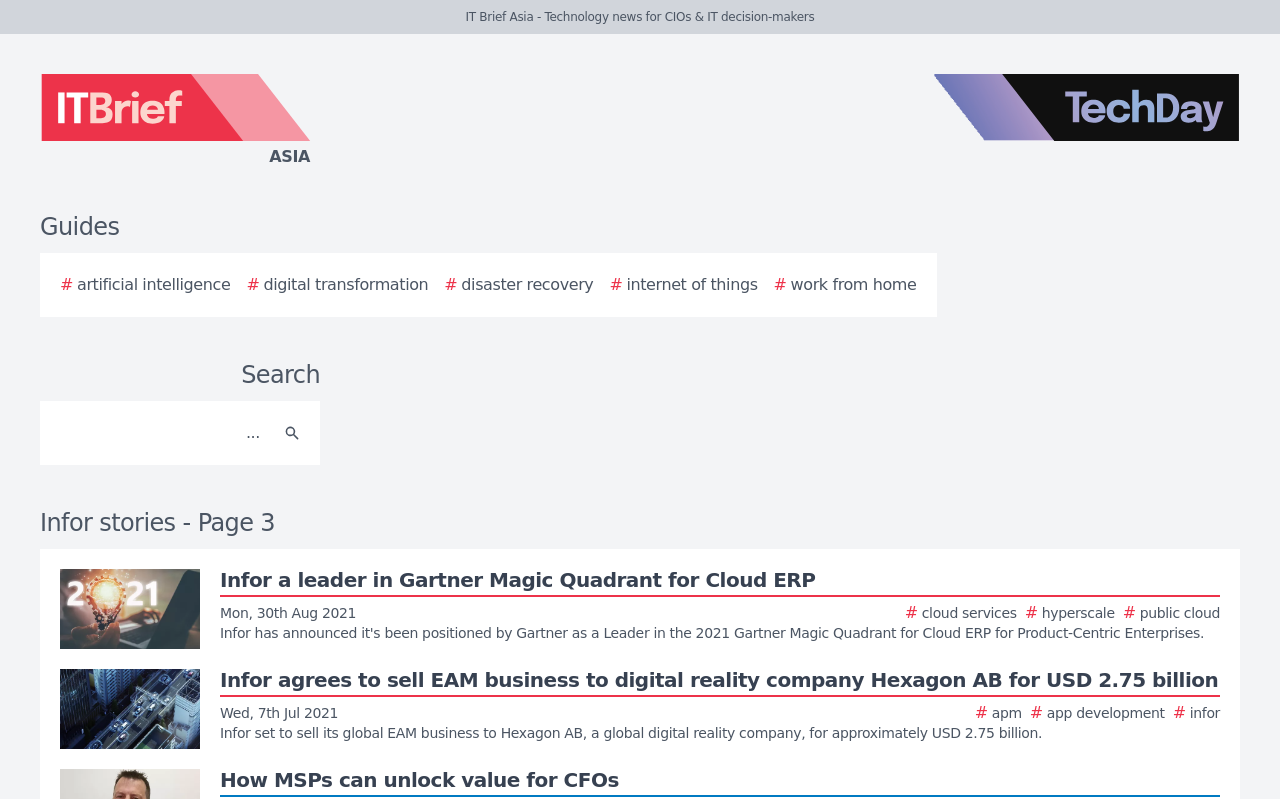Please find the bounding box coordinates of the section that needs to be clicked to achieve this instruction: "Click the link about artificial intelligence".

[0.047, 0.342, 0.18, 0.372]